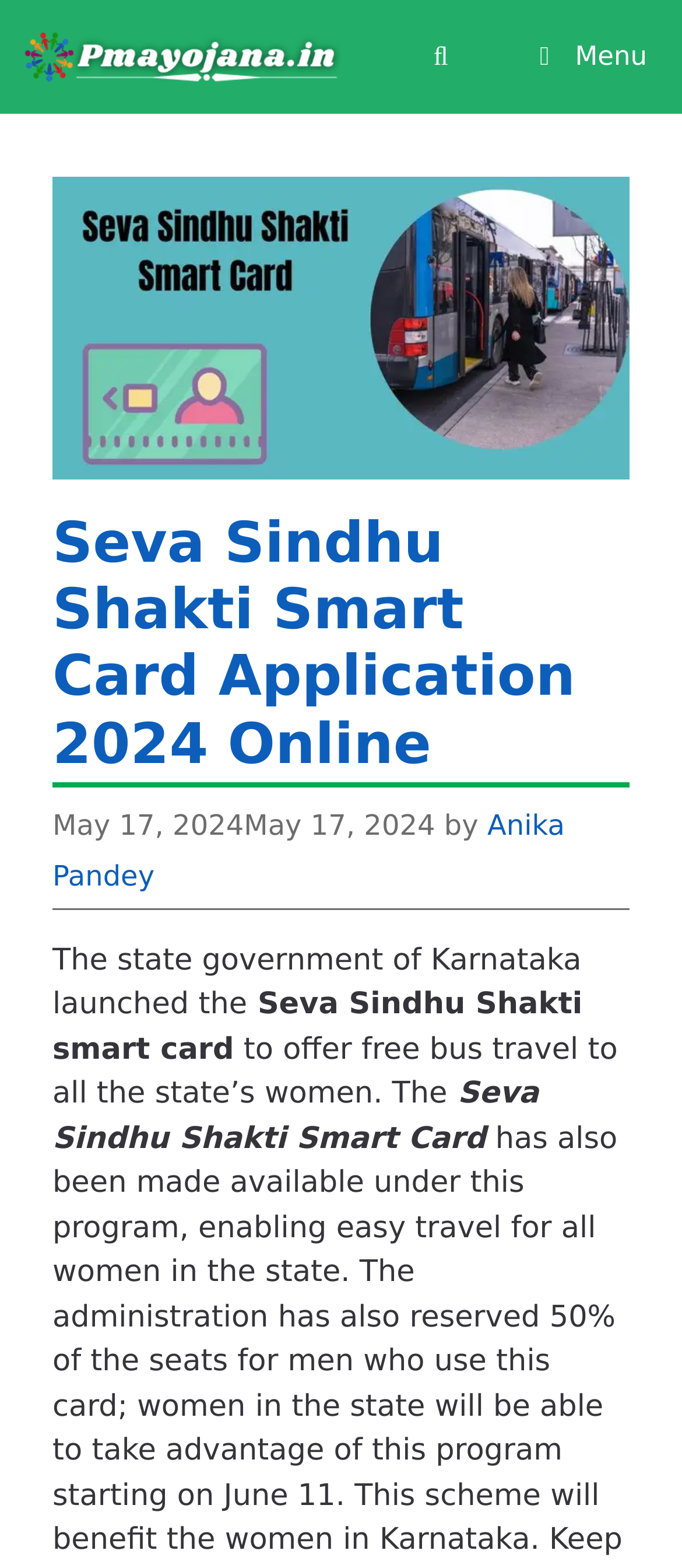Explain the webpage in detail.

The webpage is about the Seva Sindhu Shakti Smart Card application process in Karnataka. At the top left, there is a link to "Sarkari Yojana News" accompanied by an image. On the top right, there is a button labeled "Menu" that controls the mobile menu. Next to it, there is a link to open the search bar.

Below the top section, there is a header with the title "Seva Sindhu Shakti Smart Card Application 2024 Online" and a timestamp indicating the article was published on May 17, 2024, by Anika Pandey. 

The main content of the webpage starts with a paragraph explaining that the Karnataka state government has launched the Seva Sindhu Shakti smart card to offer free bus travel to all women in the state. The text is divided into several lines, with the keywords "Seva Sindhu Shakti Smart Card" highlighted. There are no other images on the page besides the one accompanying the "Sarkari Yojana News" link and the image within the search bar.